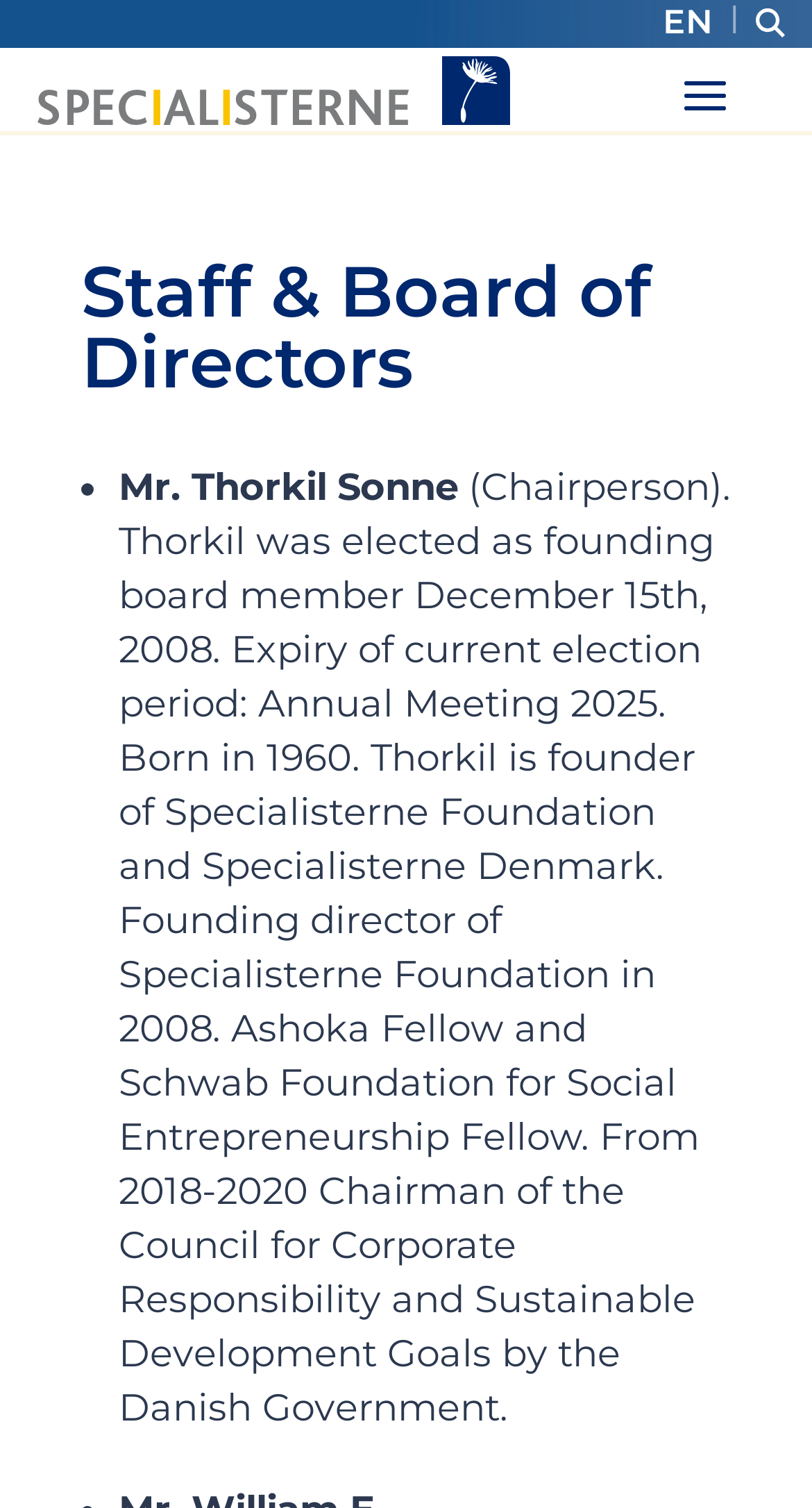What is the expiry of Mr. Thorkil Sonne's current election period?
Based on the image, answer the question with a single word or brief phrase.

Annual Meeting 2025